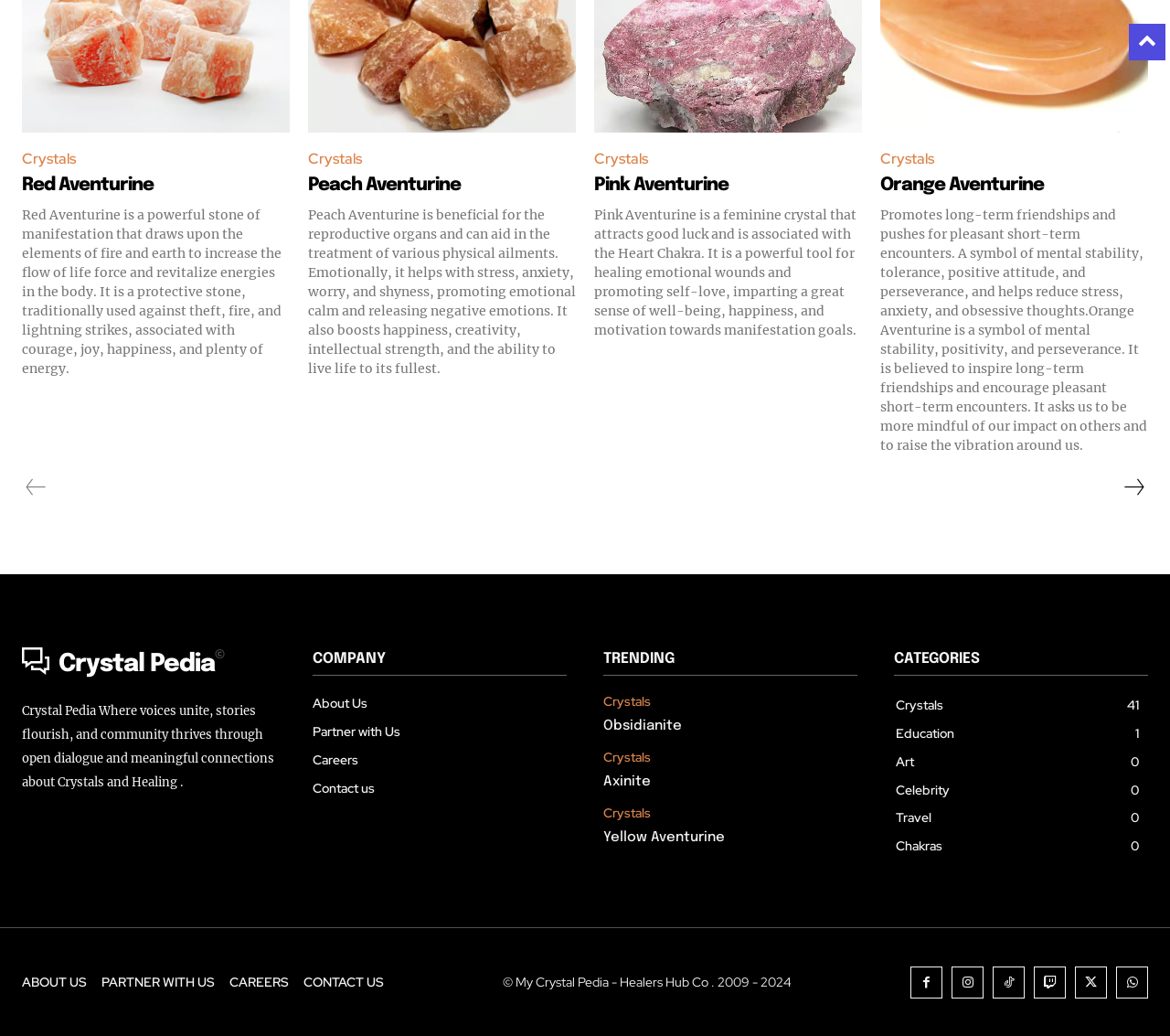Can you identify the bounding box coordinates of the clickable region needed to carry out this instruction: 'click on the 'Crystals' link'? The coordinates should be four float numbers within the range of 0 to 1, stated as [left, top, right, bottom].

[0.019, 0.14, 0.07, 0.168]